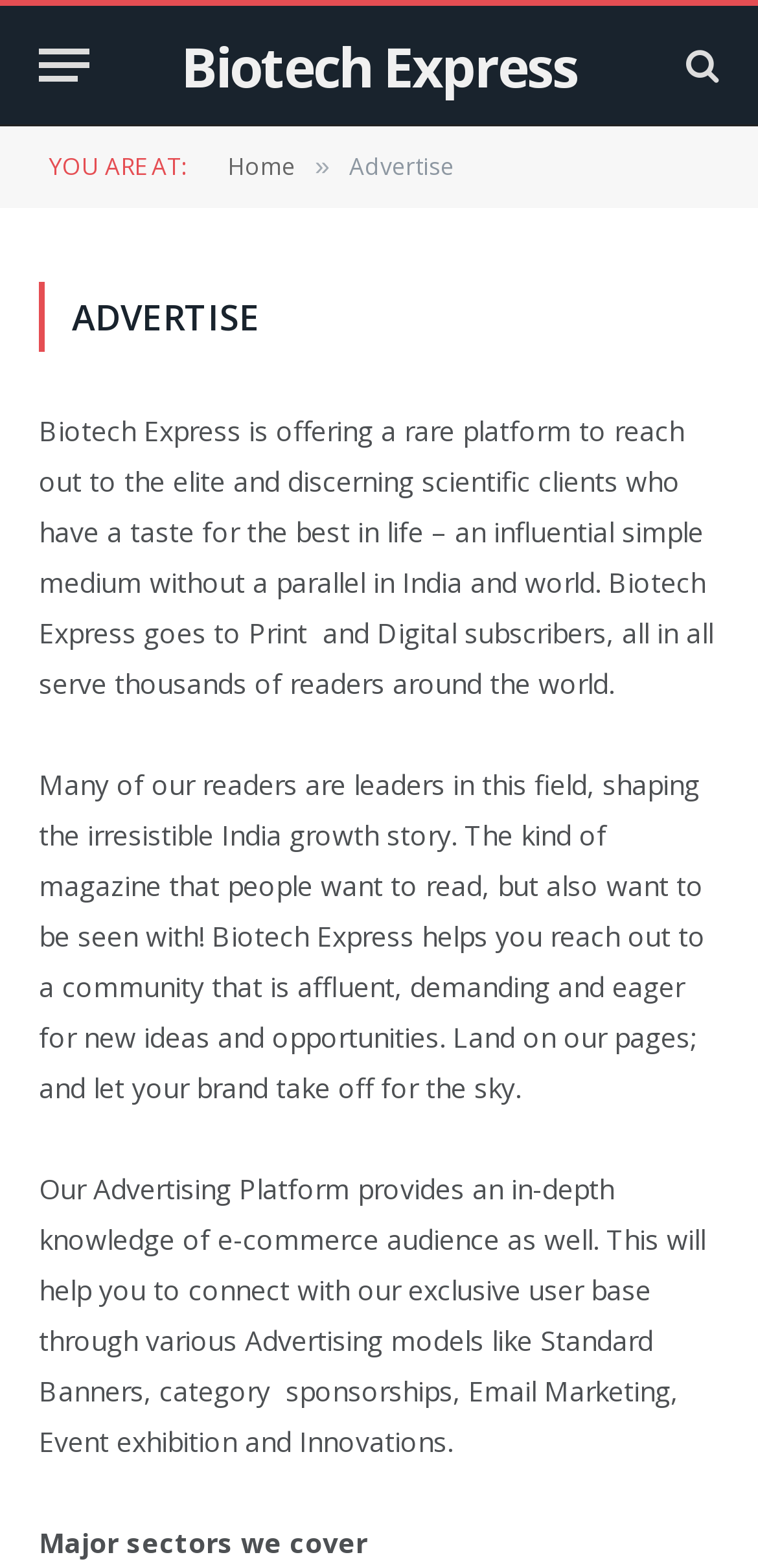Utilize the information from the image to answer the question in detail:
What kind of audience does Biotech Express cater to?

The webpage mentions that Biotech Express is a platform to reach out to the elite and discerning scientific clients who have a taste for the best in life. It also mentions that many of its readers are leaders in their field, shaping the India growth story.